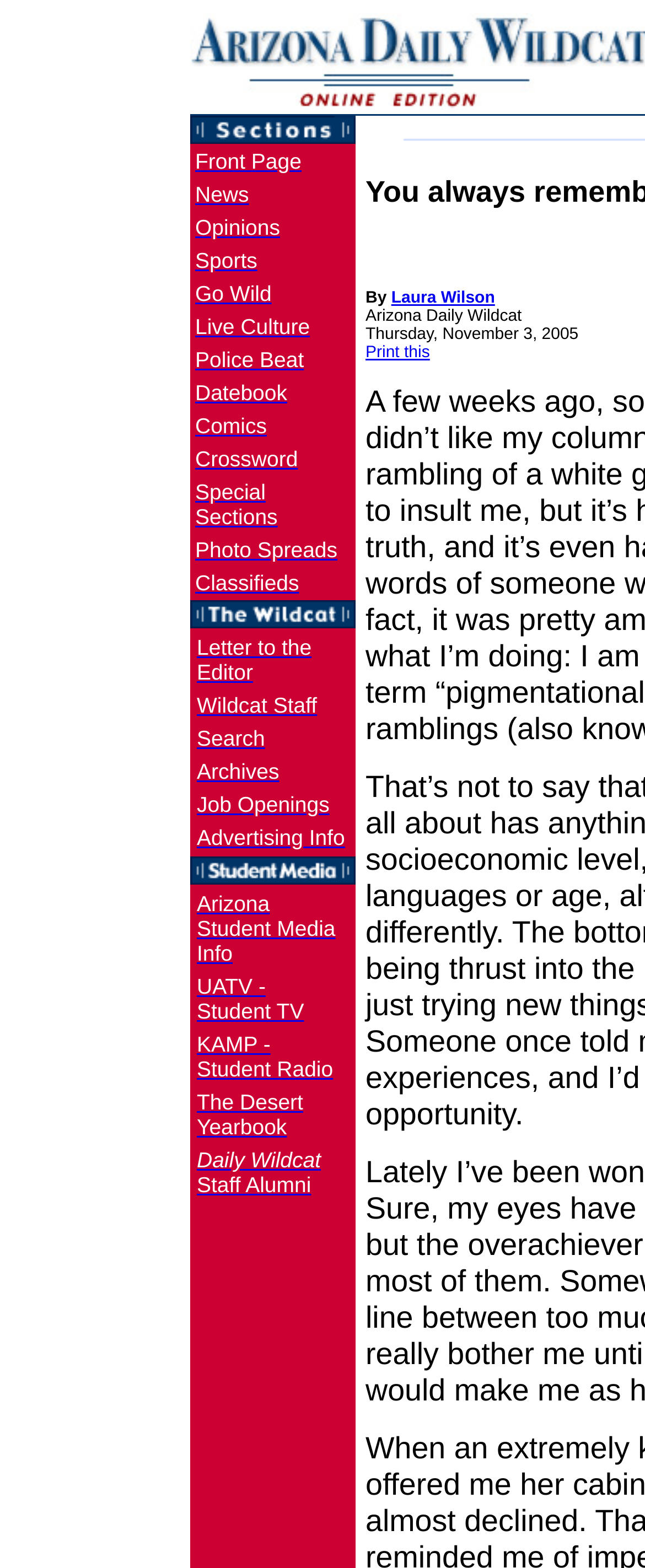Describe every aspect of the webpage comprehensively.

The webpage is the Arizona Daily Wildcat, a university newspaper. At the top, there is a small image, followed by a table of contents with 12 sections: Front Page, News, Opinions, Sports, Go Wild, Live Culture, Police Beat, Datebook, Comics, Crossword, Special Sections, and Photo Spreads. Each section is a link, and they are arranged in a vertical list.

Below the table of contents, there is a larger image, likely the newspaper's logo, labeled "The Wildcat". Next to it, there is a layout table with a series of links, including Letter to the Editor, Wildcat Staff, Search, Archives, Job Openings, and Advertising Info. These links are arranged in a vertical list, with each link on a separate line.

Further down the page, there is another image, labeled "Student Media", followed by a layout table with three links: Arizona Student Media Info, UATV - Student TV, and KAMP - Student Radio. These links are also arranged in a vertical list.

Overall, the webpage has a simple and organized layout, with a focus on providing easy access to various sections and resources related to the Arizona Daily Wildcat newspaper.